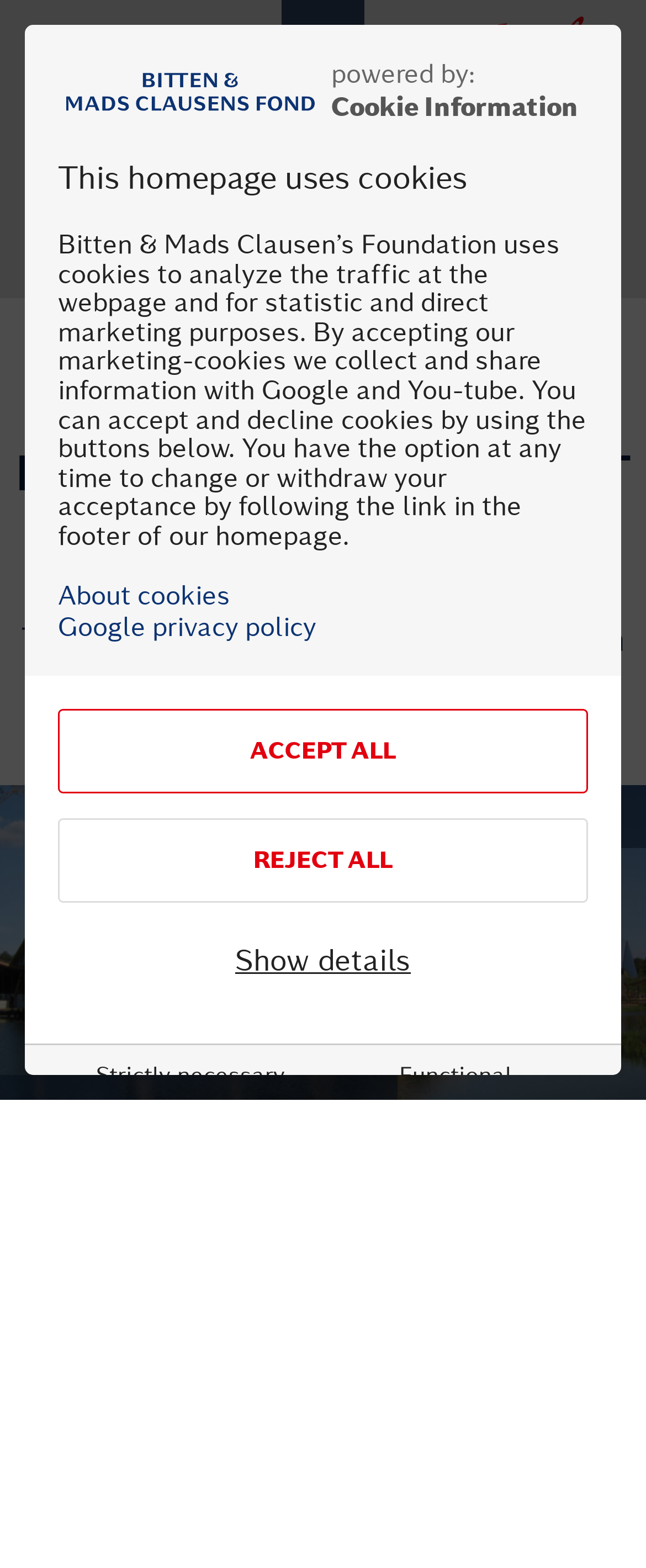Provide a one-word or short-phrase answer to the question:
Who are the partners involved in the project?

Bitten & Mads Clausen Foundation, Linak Holding, and Sønderborg Municipality